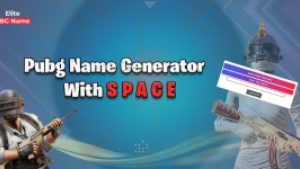Paint a vivid picture of the image with your description.

This vibrant image promotes the "PUBG Name Generator With Space," a tool designed for players seeking creative and stylish usernames in the popular game PUBG. The background features striking blue tones with dynamic elements that convey the excitement of gaming. On the left, a player is depicted in a tactical outfit, highlighting the competitive environment of PUBG, while on the right, another character, dressed differently, adds variety to the visual representation. The bold text prominently displays the tool's name, emphasizing the unique feature of incorporating spaces in player names, making it appealing to gamers who want to stand out. This image is part of a larger article discussing various name generation tools available for PUBG enthusiasts, enhancing their gaming identity.